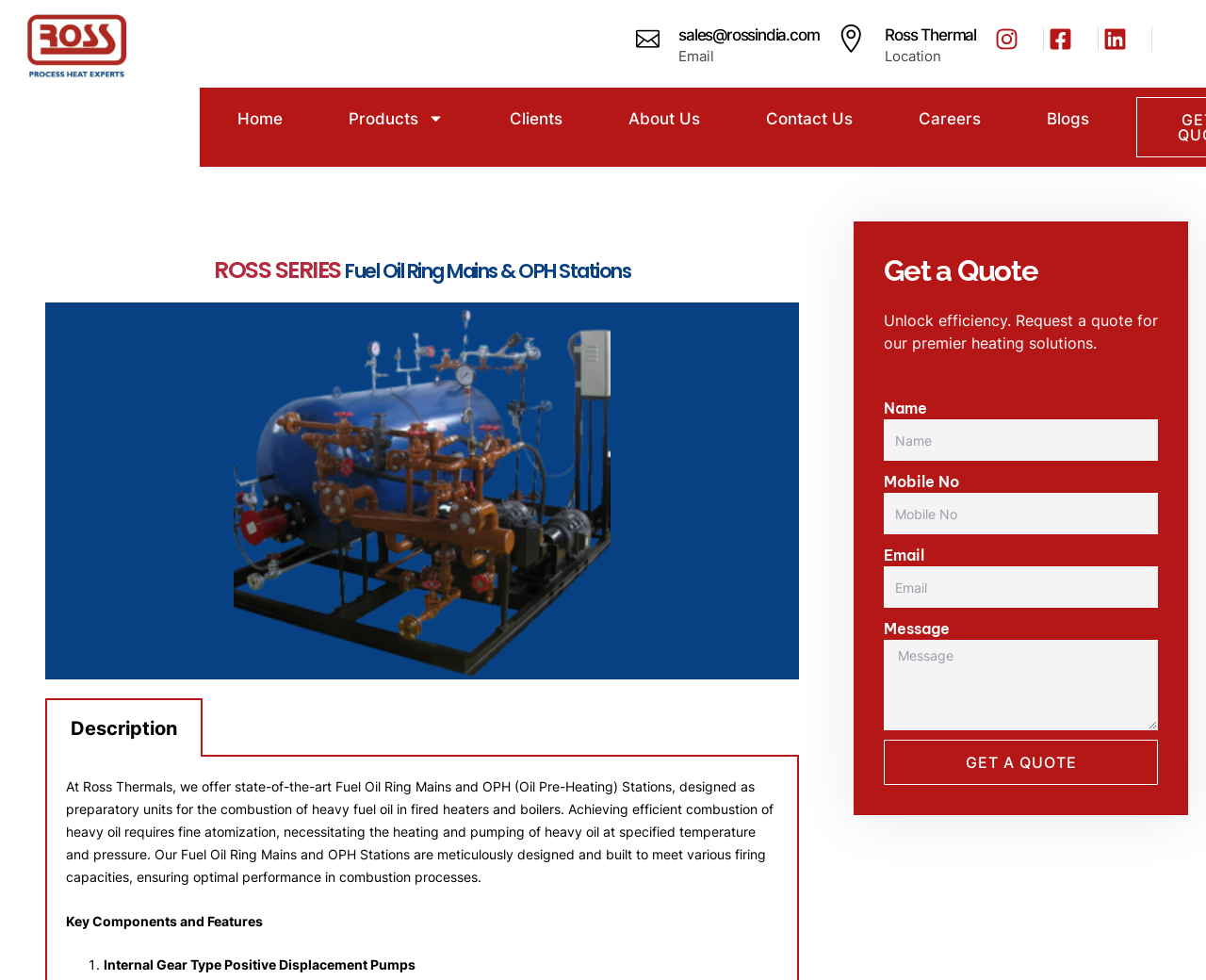Locate the bounding box of the UI element described in the following text: "Ross Thermal".

[0.734, 0.026, 0.809, 0.045]